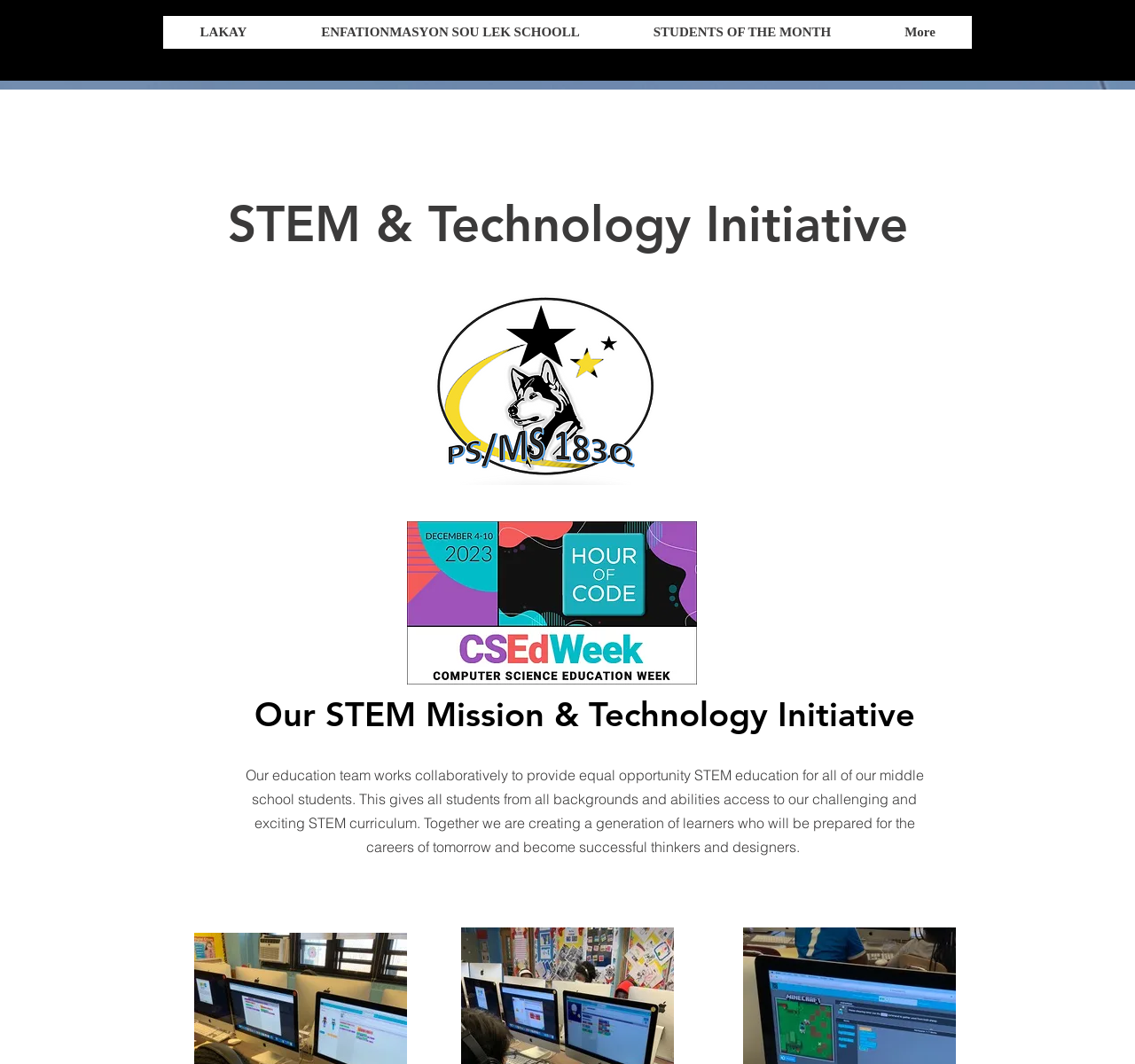Produce a meticulous description of the webpage.

The webpage is about the STEM and Technology initiative at PS/MS 183Q. At the top, there is a navigation bar with four links: "LAKAY", "ENFATIONMASYON SOU LEK SCHOOLL", "STUDENTS OF THE MONTH", and "More". 

Below the navigation bar, there is a heading that reads "STEM & Technology Initiative". To the right of this heading, there is an image of the husky school mascot logo. 

Further down, there is another image, which is a sign for Computer Science Education Week. 

Below the images, there is a heading that reads "Our STEM Mission & Technology Initiative". Under this heading, there is a paragraph of text that explains the mission of the education team to provide equal opportunity STEM education for all middle school students, regardless of background or ability. The text also mentions that the goal is to prepare students for careers of tomorrow and to become successful thinkers and designers.